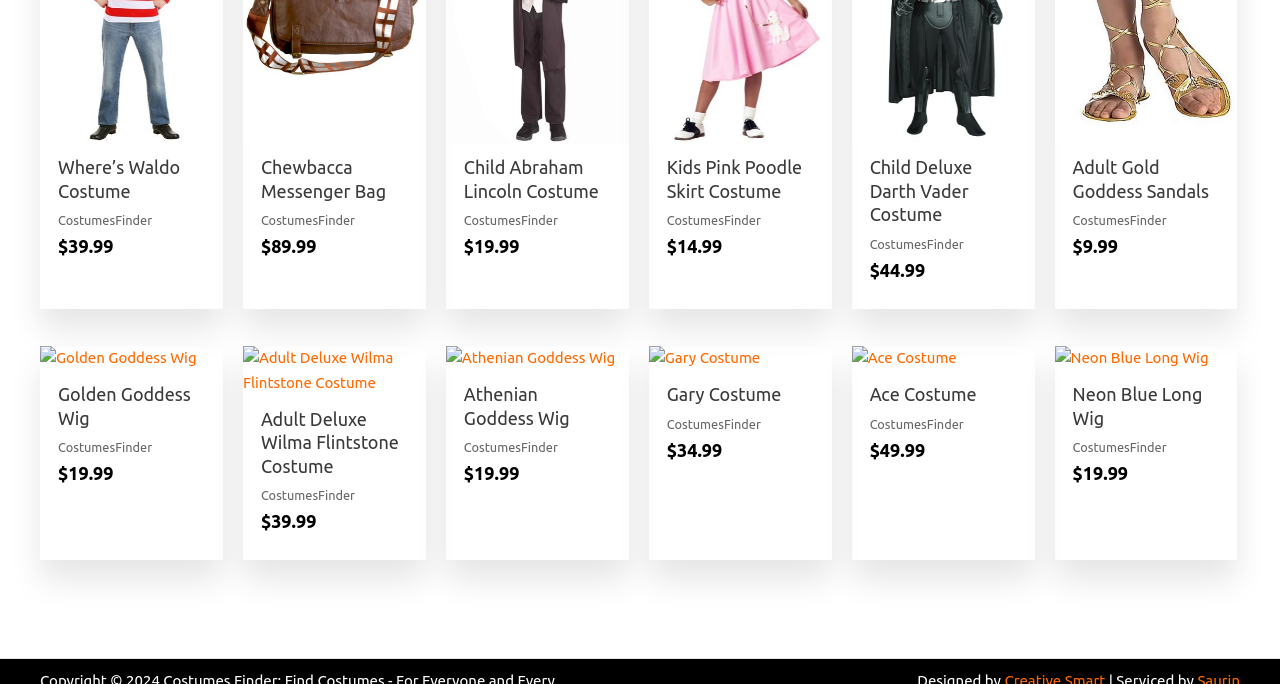Indicate the bounding box coordinates of the element that must be clicked to execute the instruction: "View details of Child Abraham Lincoln Costume". The coordinates should be given as four float numbers between 0 and 1, i.e., [left, top, right, bottom].

[0.362, 0.229, 0.477, 0.31]